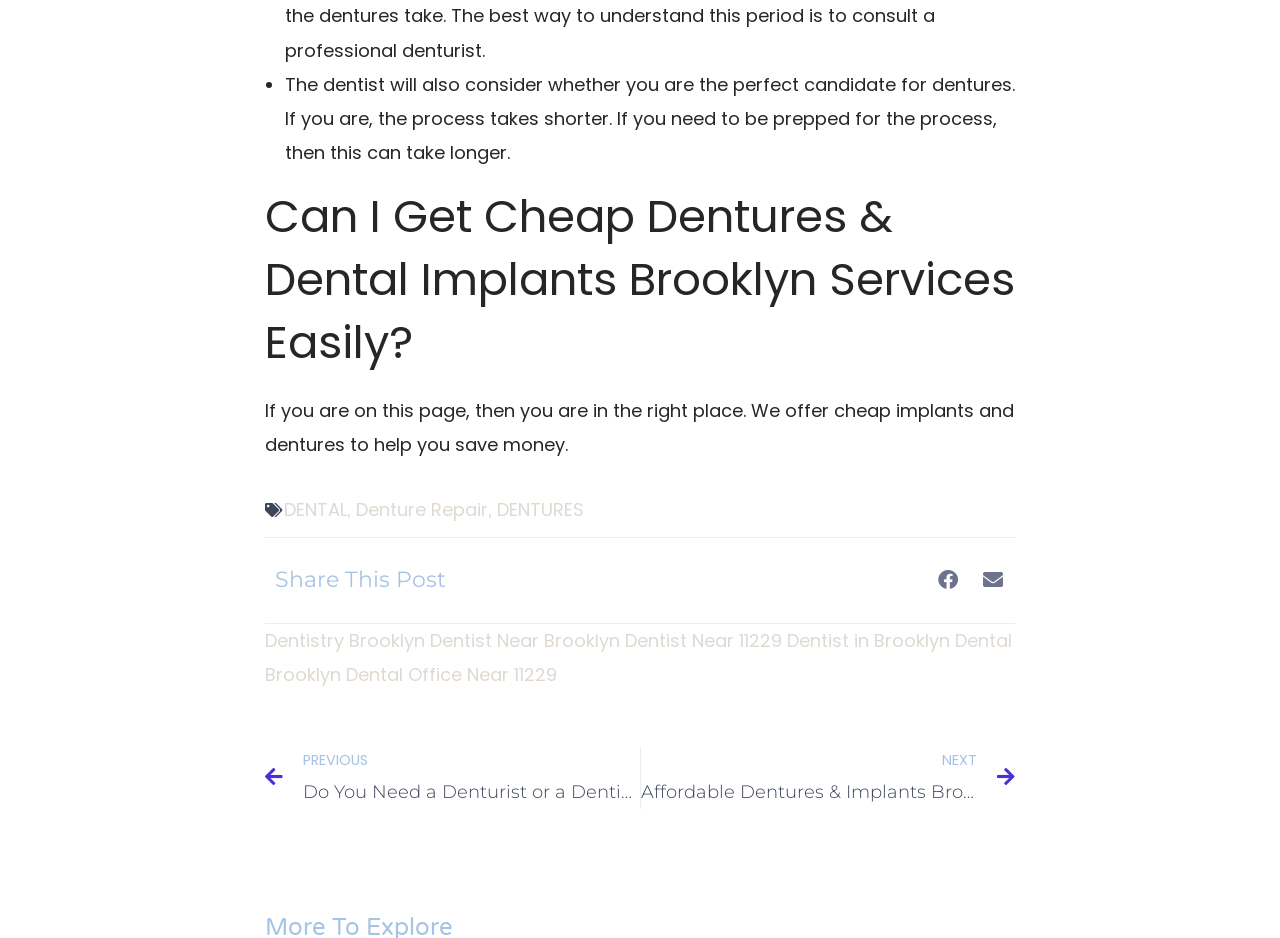How many links are there under 'DENTAL'?
Please answer the question with as much detail and depth as you can.

There are three links under 'DENTAL', which are 'DENTAL', 'Denture Repair', and 'DENTURES'.